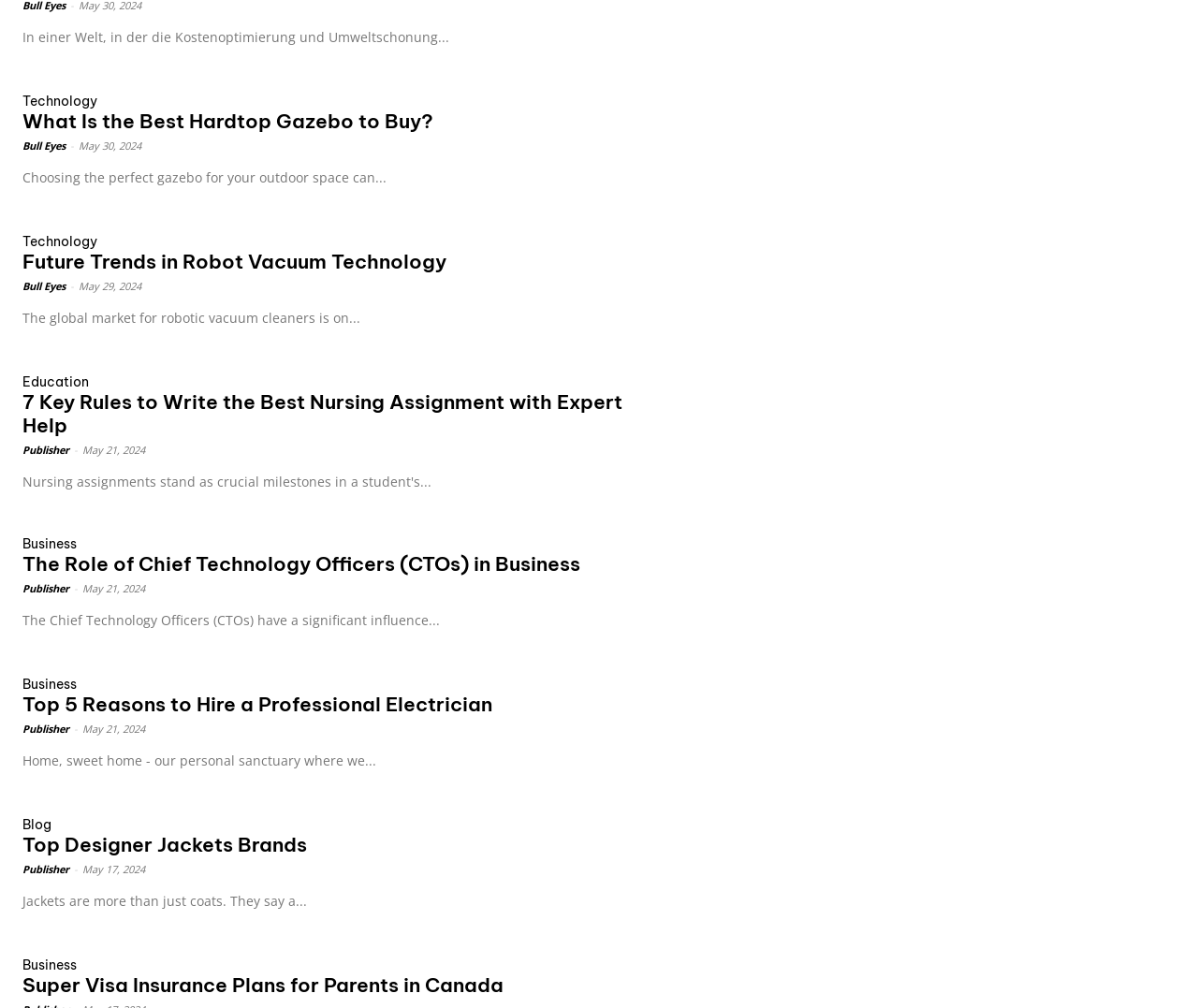Provide a short answer using a single word or phrase for the following question: 
What is the date of the article '7 Key Rules to Write the Best Nursing Assignment with Expert Help'?

May 21, 2024